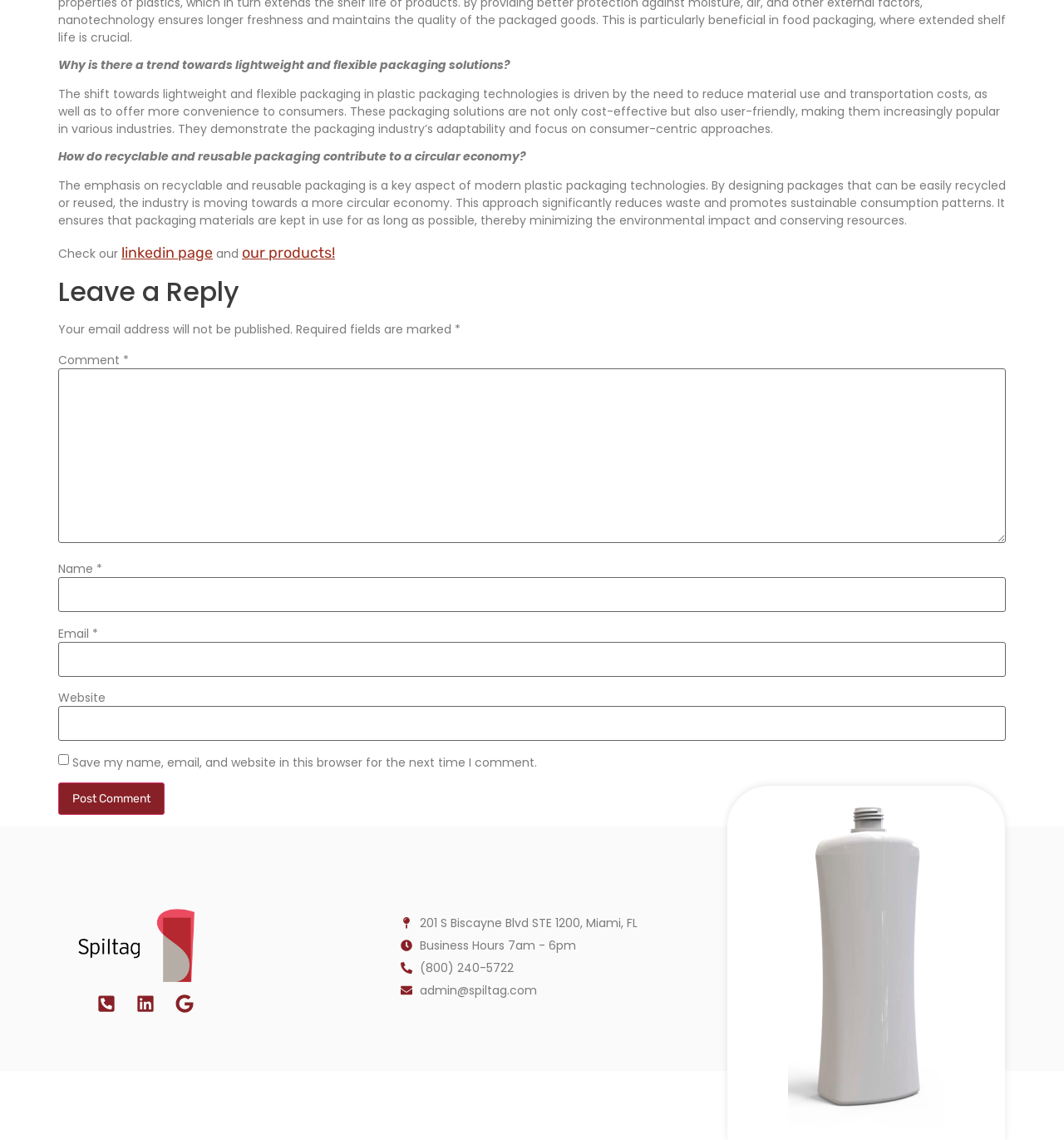Provide the bounding box coordinates of the HTML element this sentence describes: "Our Course Partner".

None